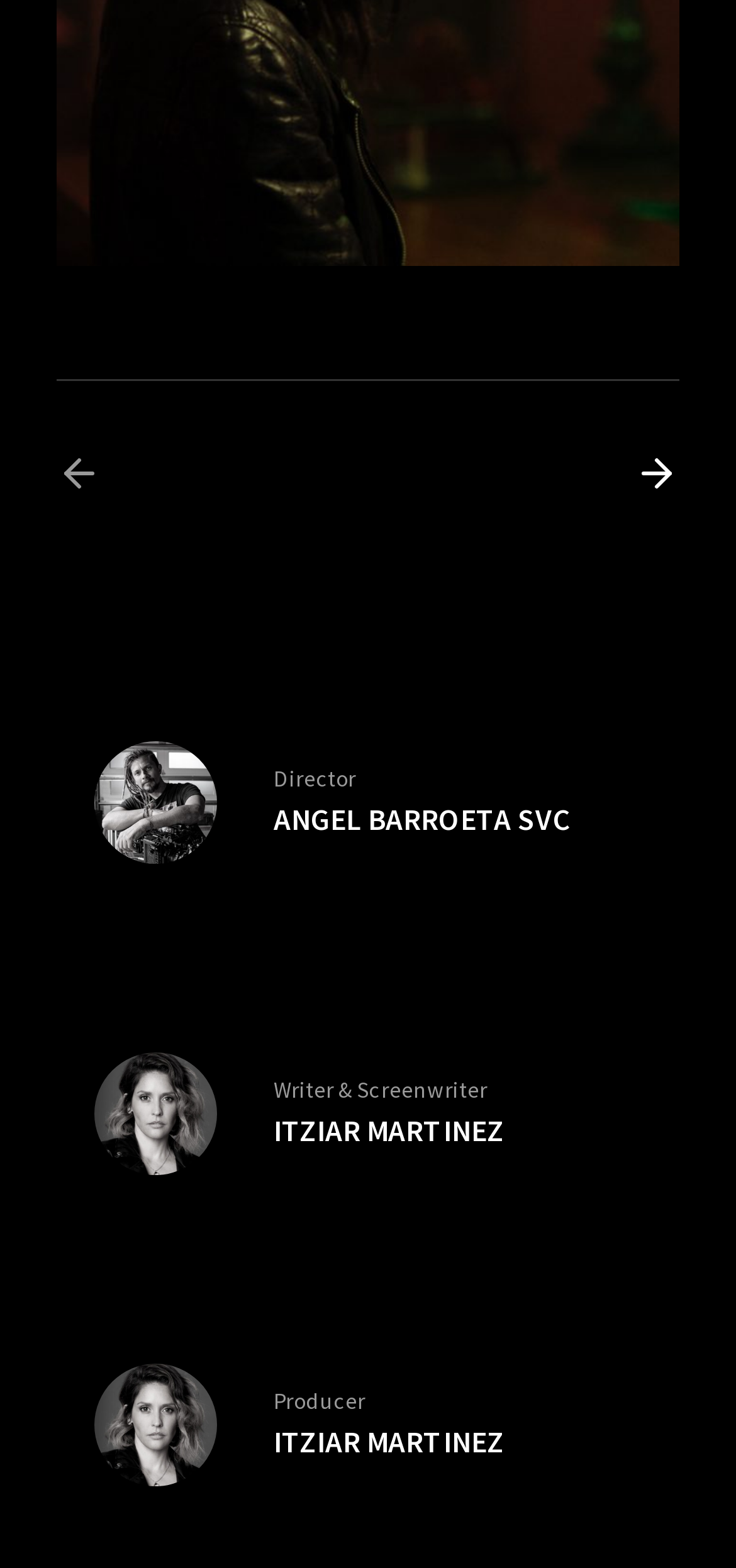Locate the bounding box coordinates of the element I should click to achieve the following instruction: "view ITZIAR MARTINEZ Writer & Screenwriter profile".

[0.077, 0.635, 0.923, 0.785]